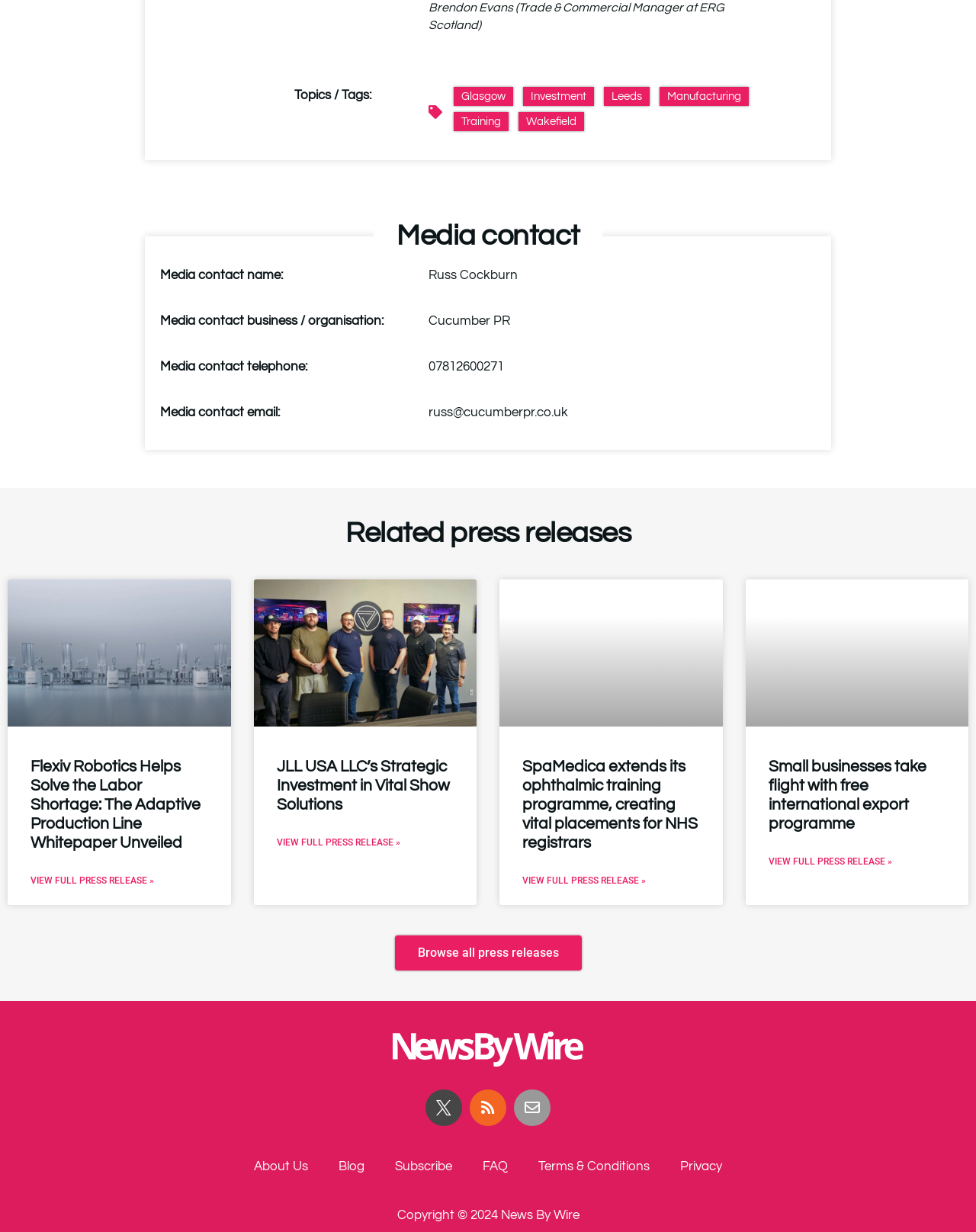Locate the bounding box coordinates of the clickable area to execute the instruction: "Read more about SpaMedica extends its ophthalmic training programme". Provide the coordinates as four float numbers between 0 and 1, represented as [left, top, right, bottom].

[0.535, 0.708, 0.662, 0.722]